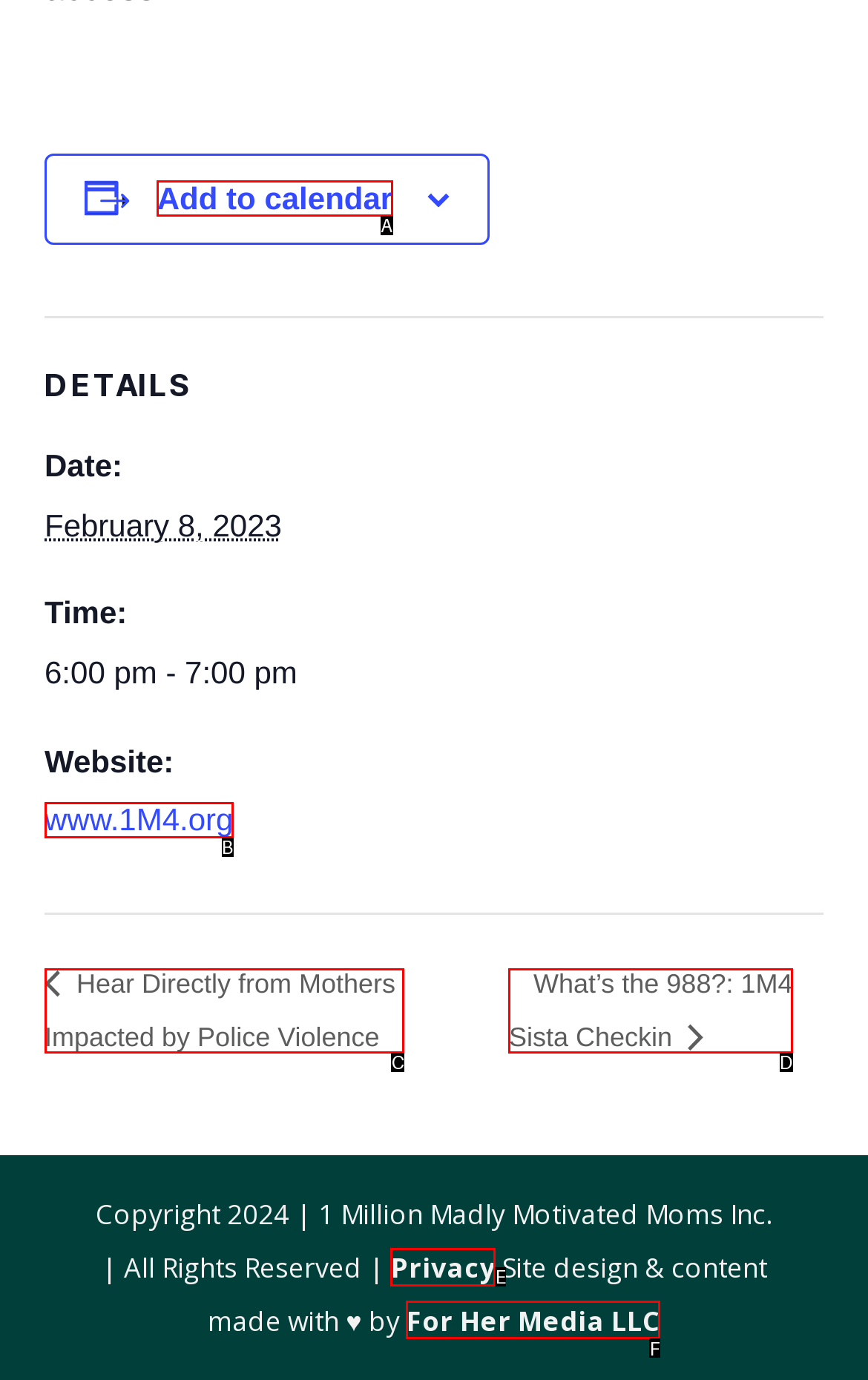Determine the option that aligns with this description: For Her Media LLC
Reply with the option's letter directly.

F